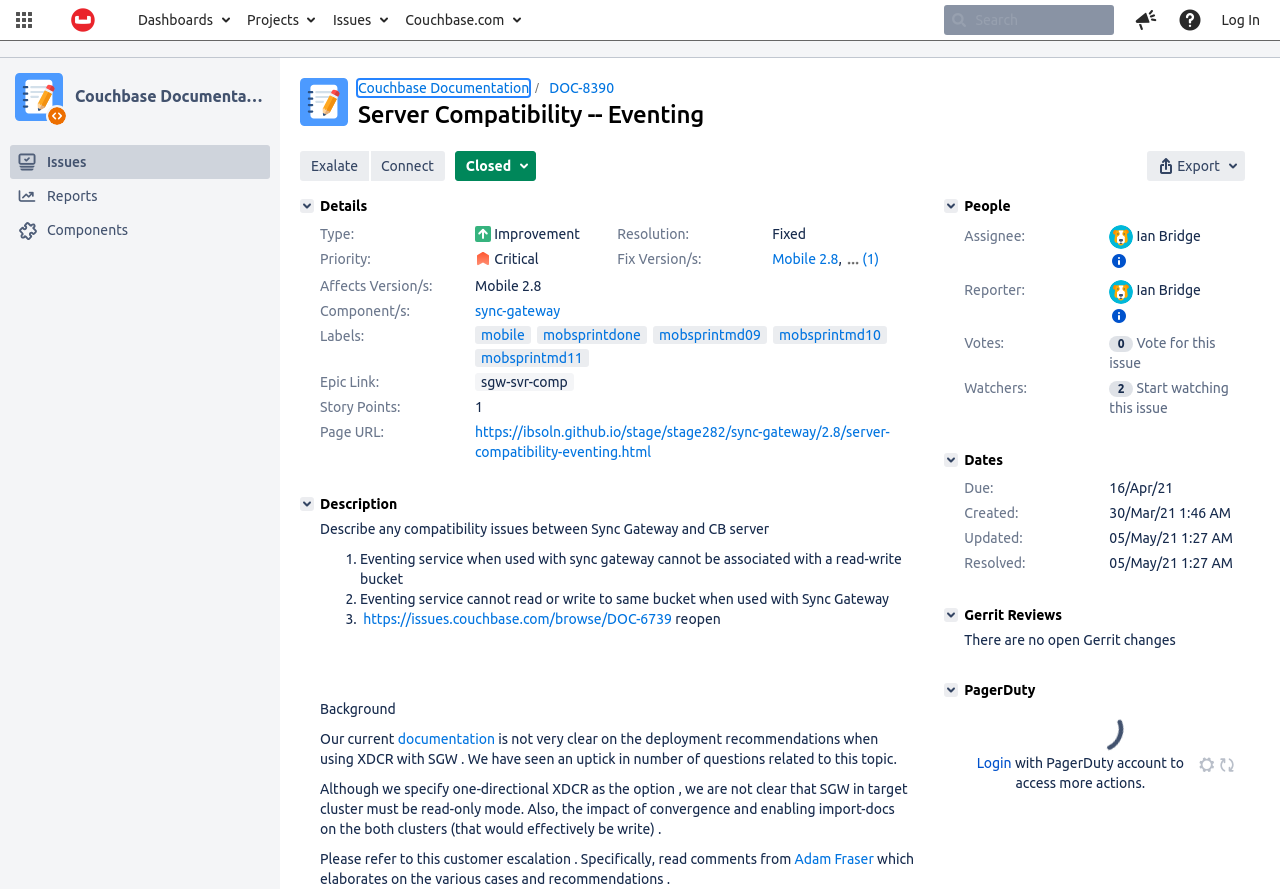Identify the bounding box coordinates for the UI element described by the following text: "Log In". Provide the coordinates as four float numbers between 0 and 1, in the format [left, top, right, bottom].

[0.946, 0.0, 0.992, 0.045]